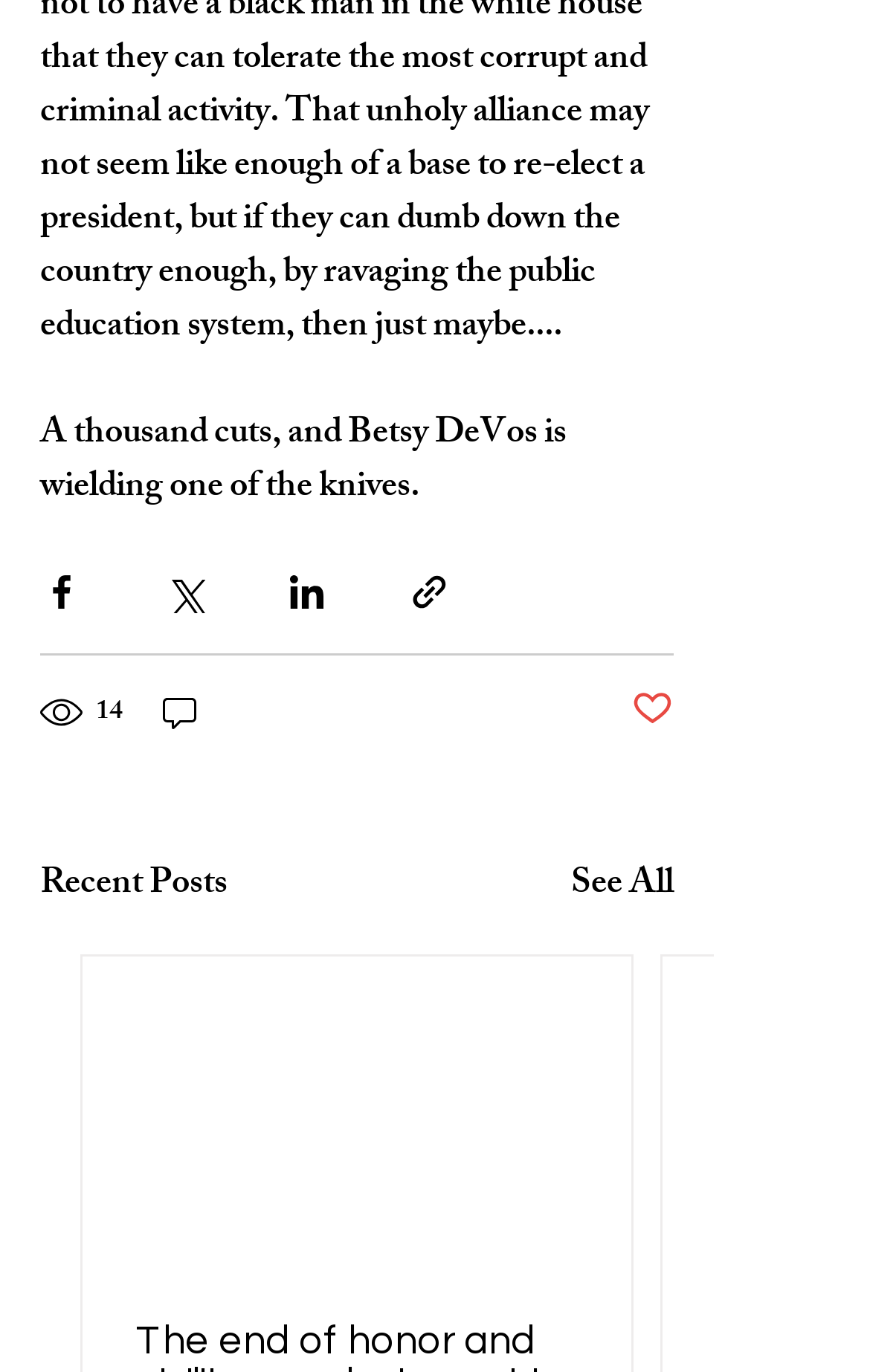What is the status of the post?
Carefully analyze the image and provide a thorough answer to the question.

The button 'Post not marked as liked' suggests that the post has not been liked by the user, and the image next to it may indicate the like button.